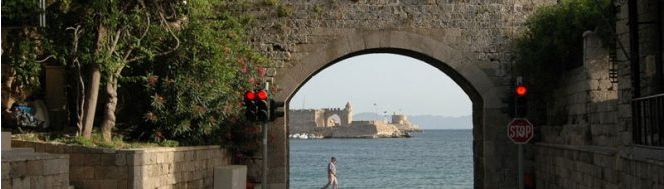What is the person doing on the shoreline?
Answer the question with a detailed explanation, including all necessary information.

The caption describes the person as walking leisurely on the shoreline, indicating that they are taking a relaxed stroll along the beach.